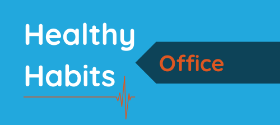Detail every aspect of the image in your caption.

The image features a vibrant and engaging graphic titled "Healthy Office Habits," set against a bright blue background. The text is presented in a playful yet modern font, with the word "Healthy" in bold white letters, emphasizing the focus on wellness. Below it, the word "Habits" is styled in a lighter font, contributing to the overall aesthetic. Adjacent to these, the word "Office" stands out in a contrasting orange color, suggesting a theme centered on cultivating beneficial practices within the workplace environment. Accompanying the text is a subtle line design that mimics a heartbeat, reinforcing the idea of health and vitality in office routines. This image captures the essence of maintaining well-being while promoting productivity in a professional setting.